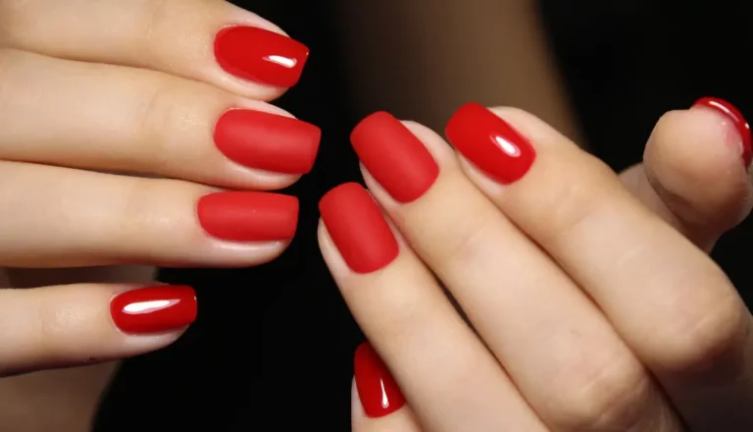Look at the image and write a detailed answer to the question: 
What is the purpose of the image?

The caption explains that the image showcases a striking contrast between matte and glossy red nails, effectively capturing the essence of the article's focus on the benefits and drawbacks of matte and glossy nails, making it an engaging representation of the topic.